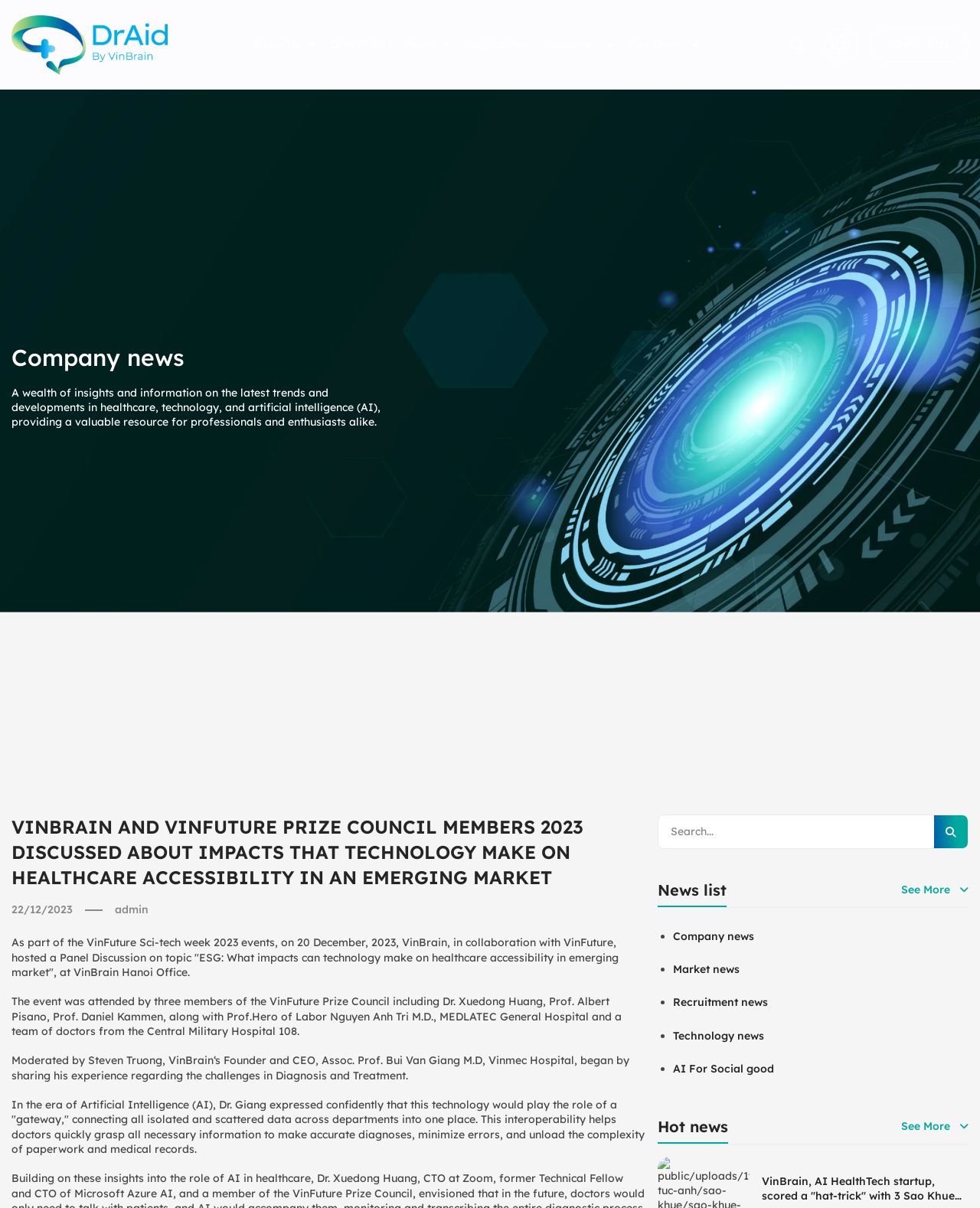Using the image as a reference, answer the following question in as much detail as possible:
What is the name of the hospital where Assoc. Prof. Bui Van Giang M.D works?

Assoc. Prof. Bui Van Giang M.D works at Vinmec Hospital, as mentioned in the text 'Moderated by Steven Truong, VinBrain‘s Founder and CEO, Assoc. Prof. Bui Van Giang M.D, Vinmec Hospital, began by sharing his experience regarding the challenges in Diagnosis and Treatment.'